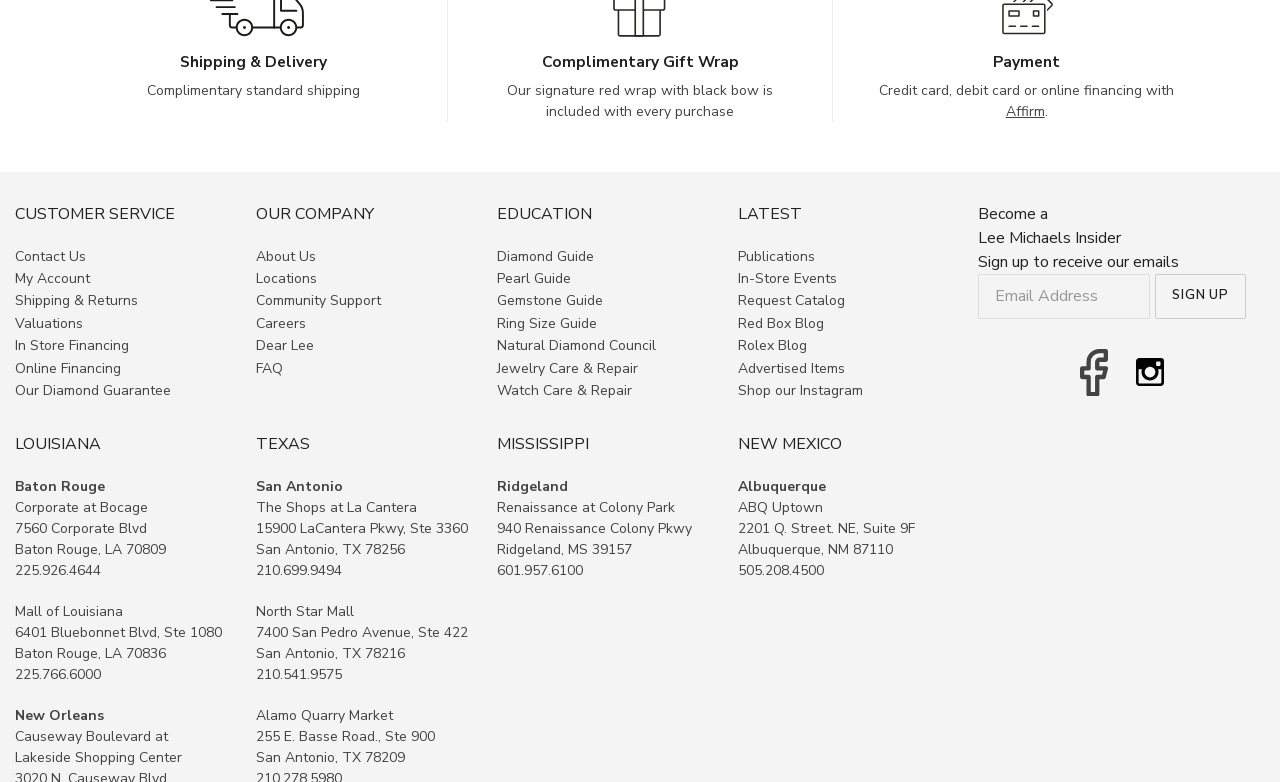What is the financing option available for payment?
Using the visual information, respond with a single word or phrase.

Affirm